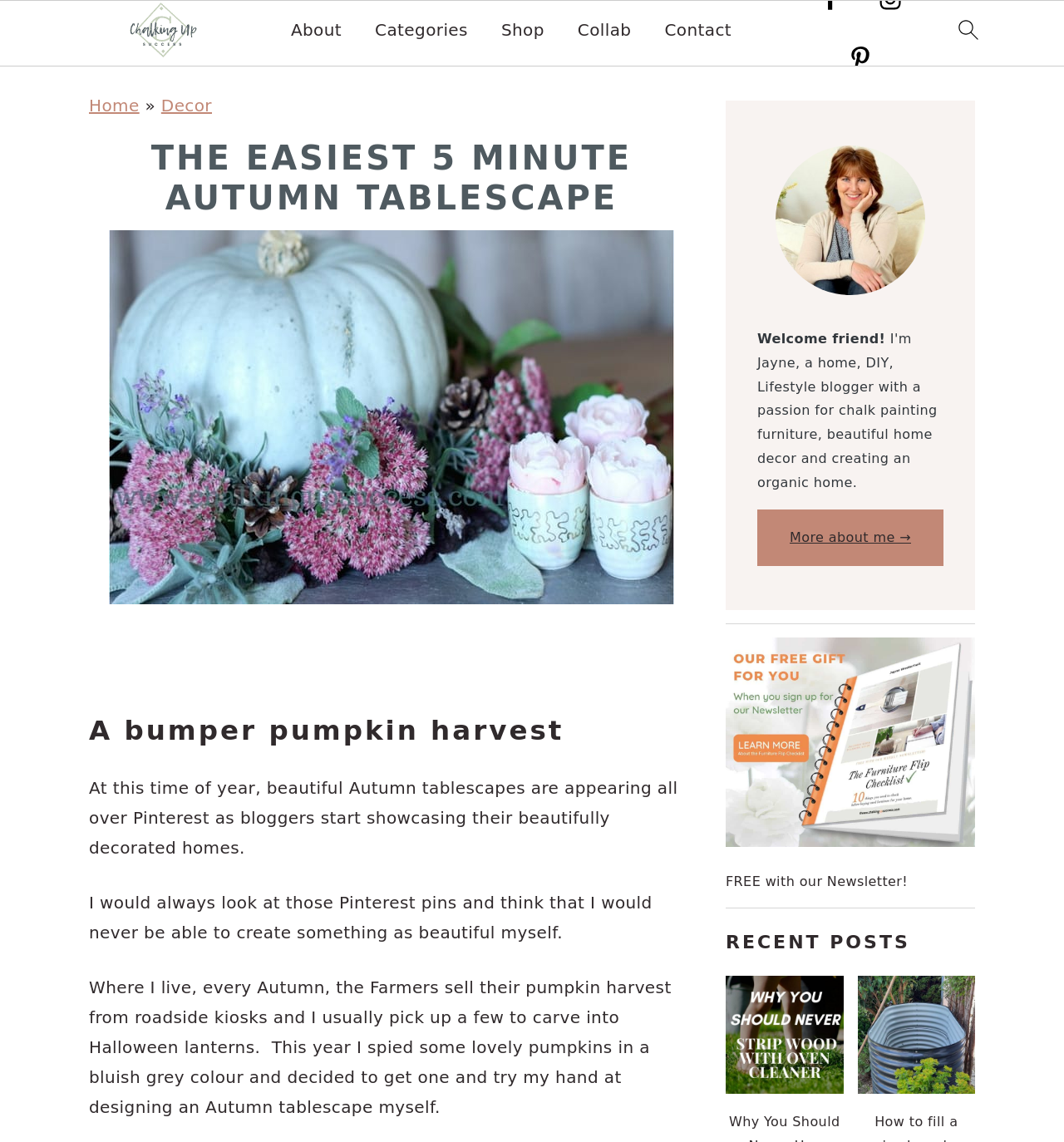Identify the bounding box coordinates for the element you need to click to achieve the following task: "search". Provide the bounding box coordinates as four float numbers between 0 and 1, in the form [left, top, right, bottom].

[0.891, 0.008, 0.93, 0.052]